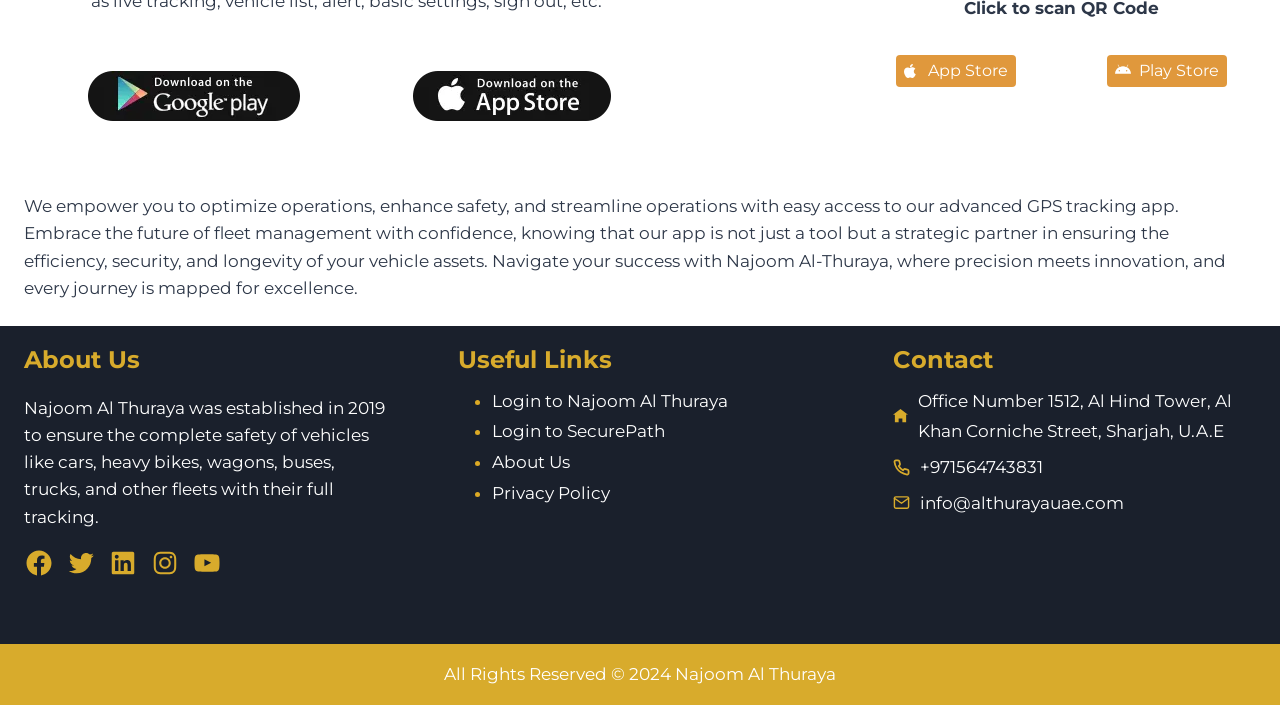What is the company name?
Please utilize the information in the image to give a detailed response to the question.

The company name is Najoom Al Thuraya, which is mentioned in the 'About Us' section and also in the footer of the webpage.